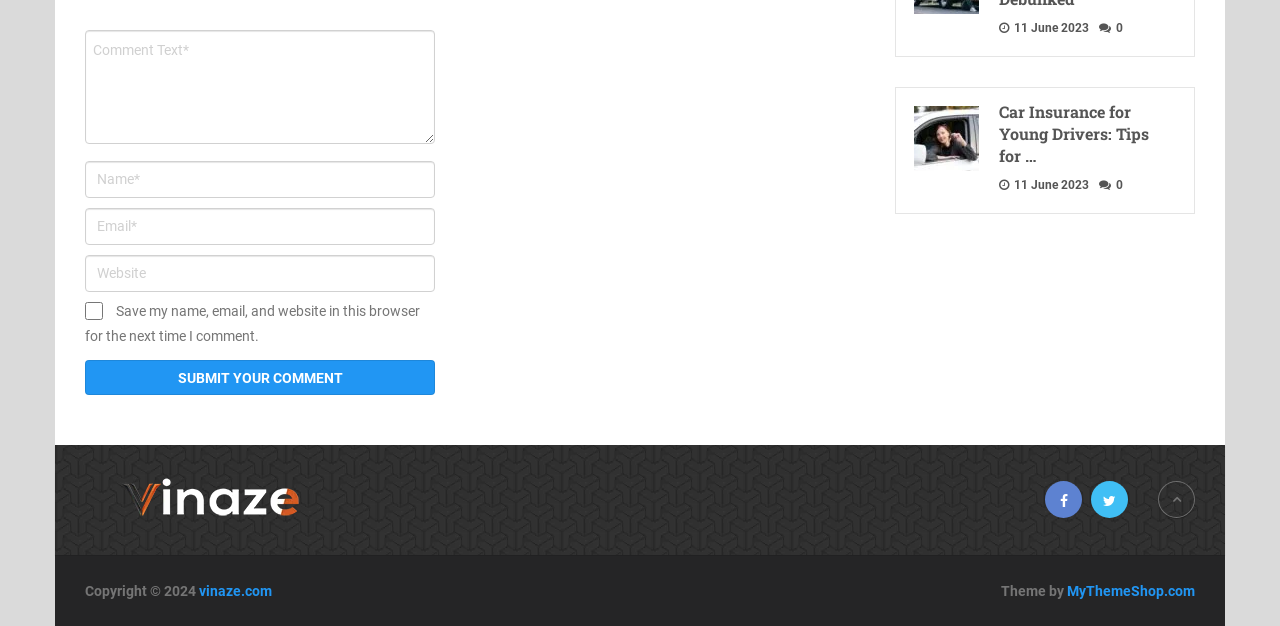Locate the bounding box coordinates of the clickable region necessary to complete the following instruction: "Enter your comment". Provide the coordinates in the format of four float numbers between 0 and 1, i.e., [left, top, right, bottom].

[0.066, 0.047, 0.34, 0.23]